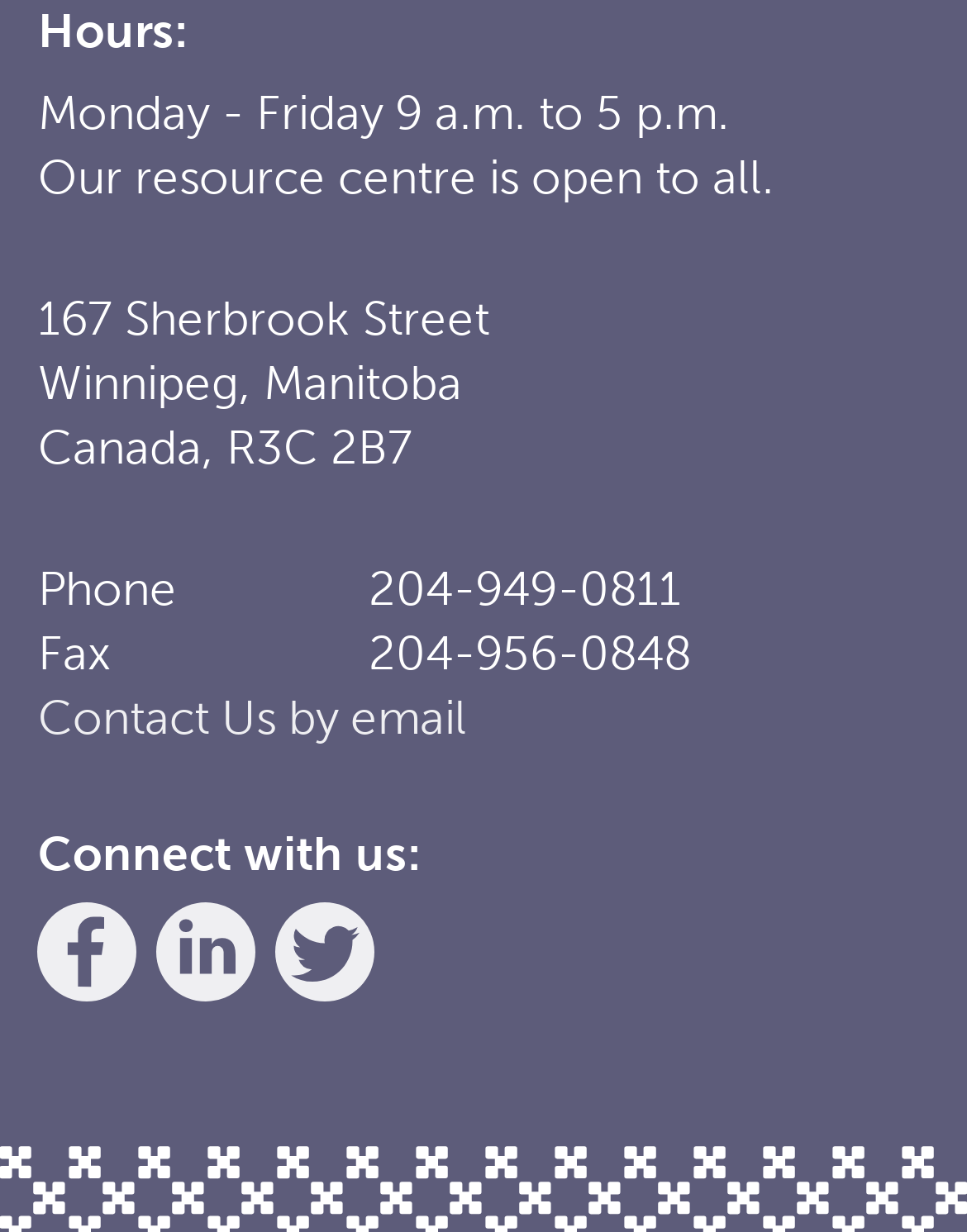What social media platforms can I connect with the resource centre on?
Please answer using one word or phrase, based on the screenshot.

facebook, linkedin, twitter